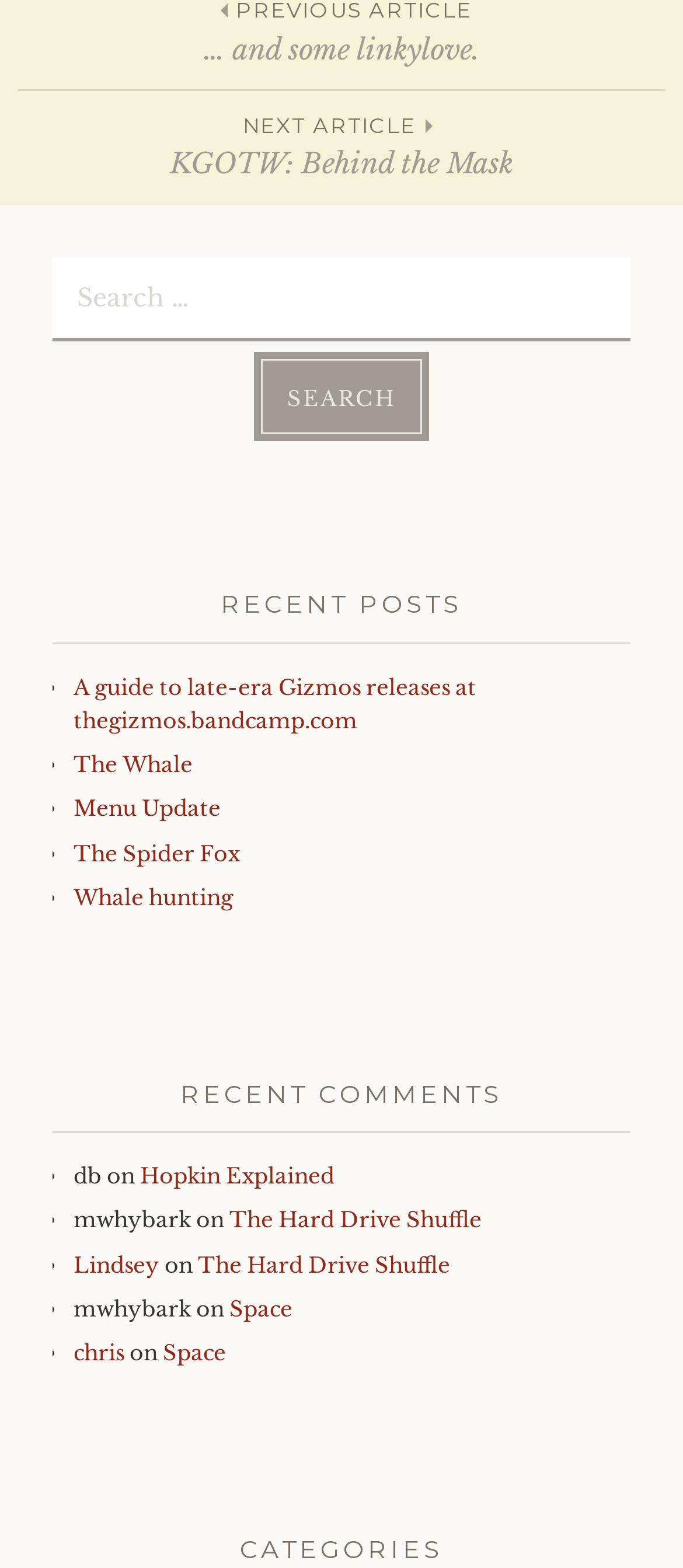Indicate the bounding box coordinates of the clickable region to achieve the following instruction: "Search for something."

[0.077, 0.164, 0.923, 0.218]